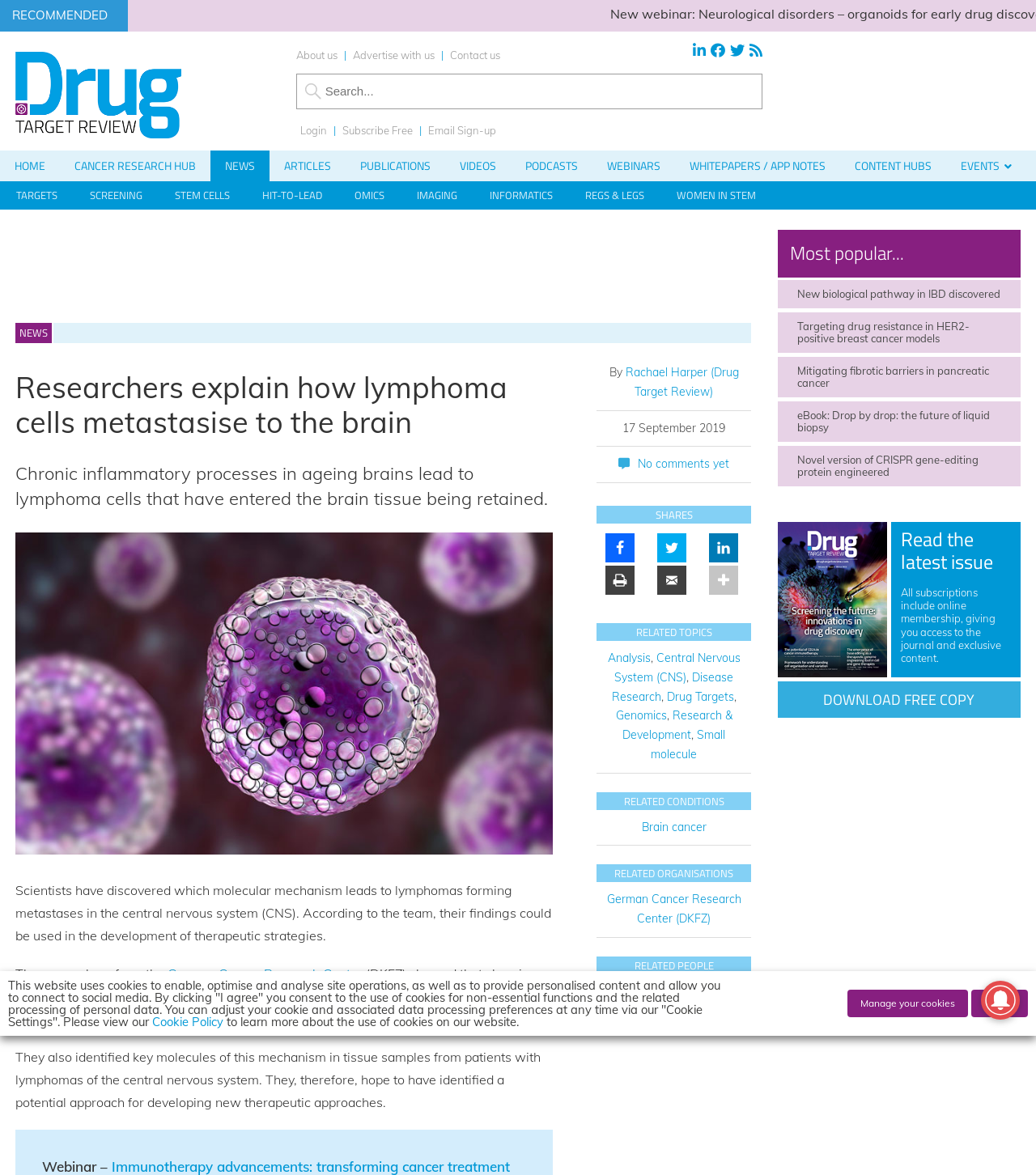What is the name of the research center mentioned in the article?
Analyze the image and provide a thorough answer to the question.

I found this answer by reading the text 'The researchers from the German Cancer Research Center (DKFZ) showed that chronic inflammatory processes...' which mentions the name of the research center.